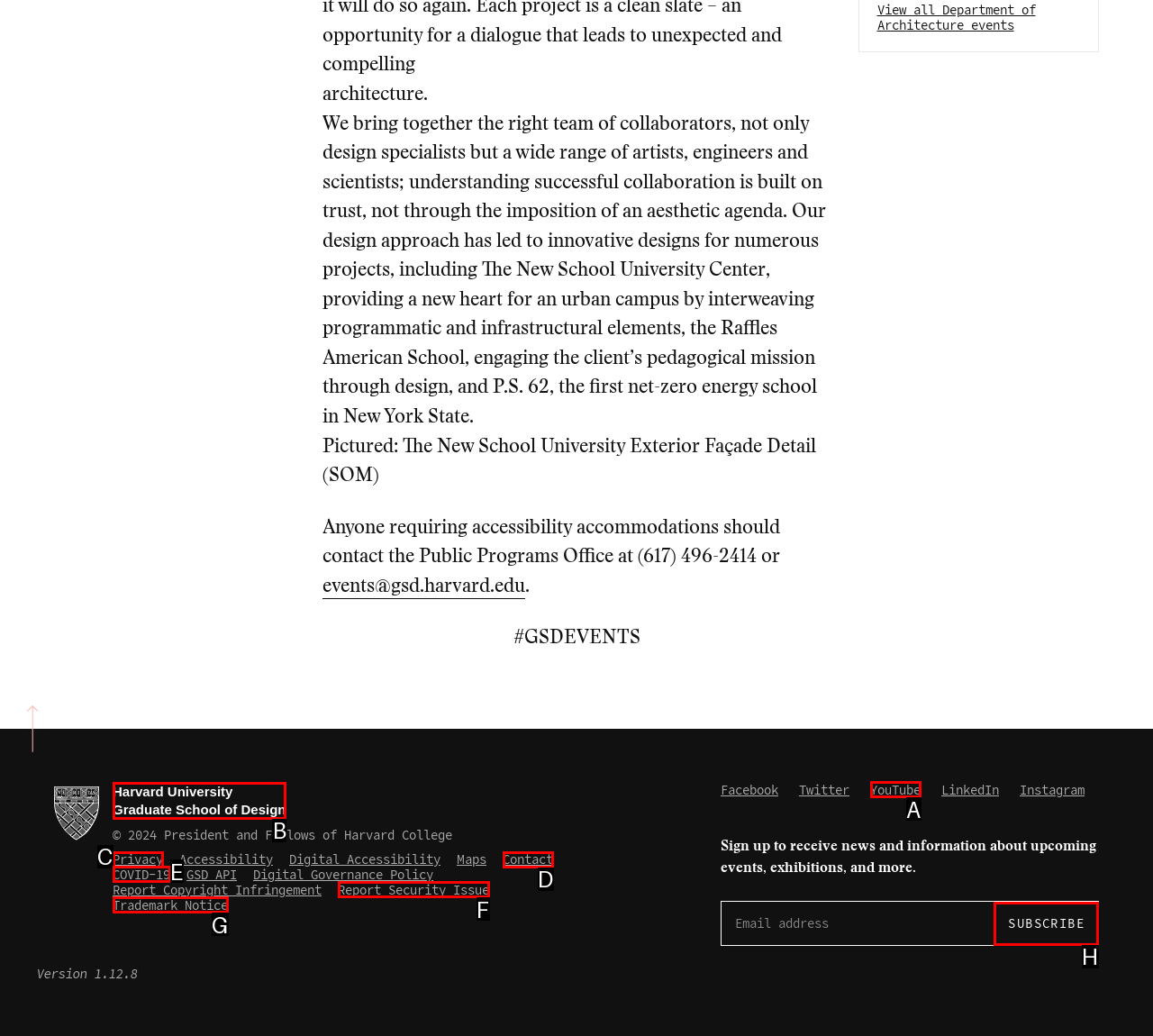Select the letter of the UI element that best matches: Trademark Notice
Answer with the letter of the correct option directly.

G